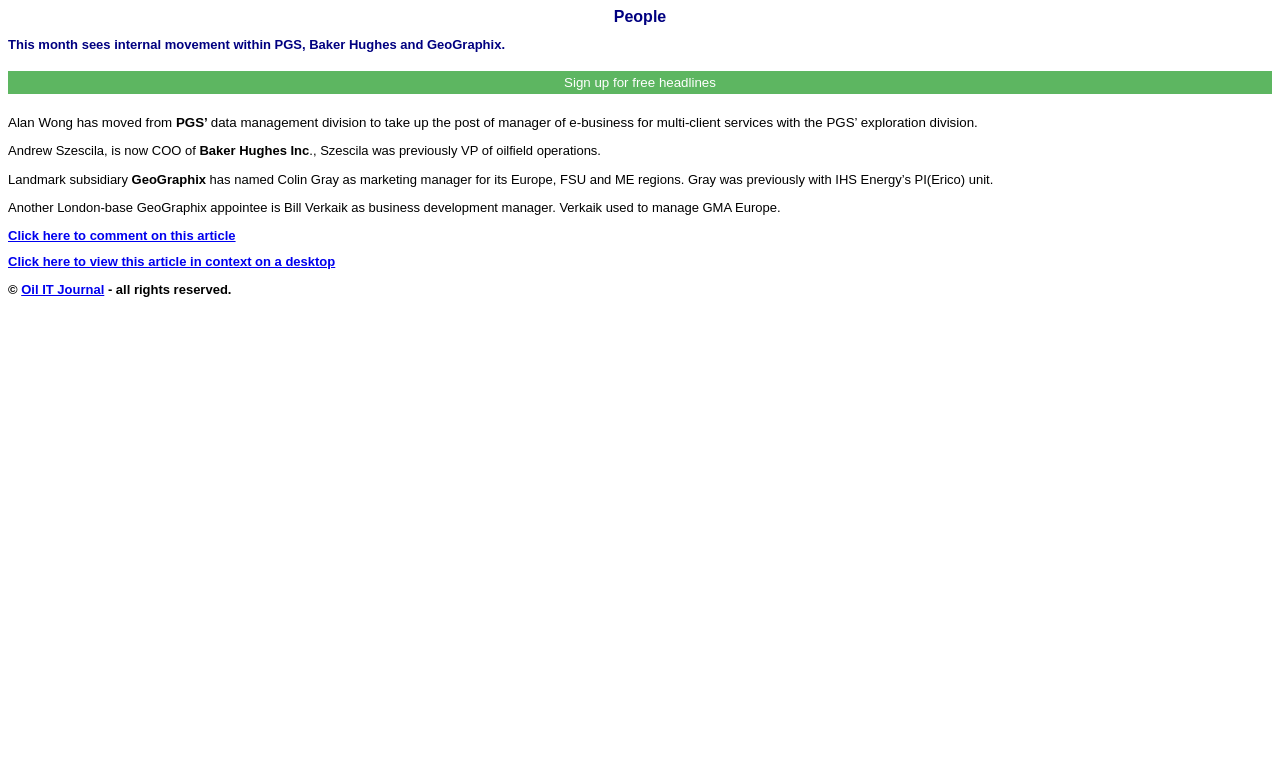What is the name of the marketing manager for GeoGraphix’s Europe, FSU and ME regions?
Using the visual information, respond with a single word or phrase.

Colin Gray